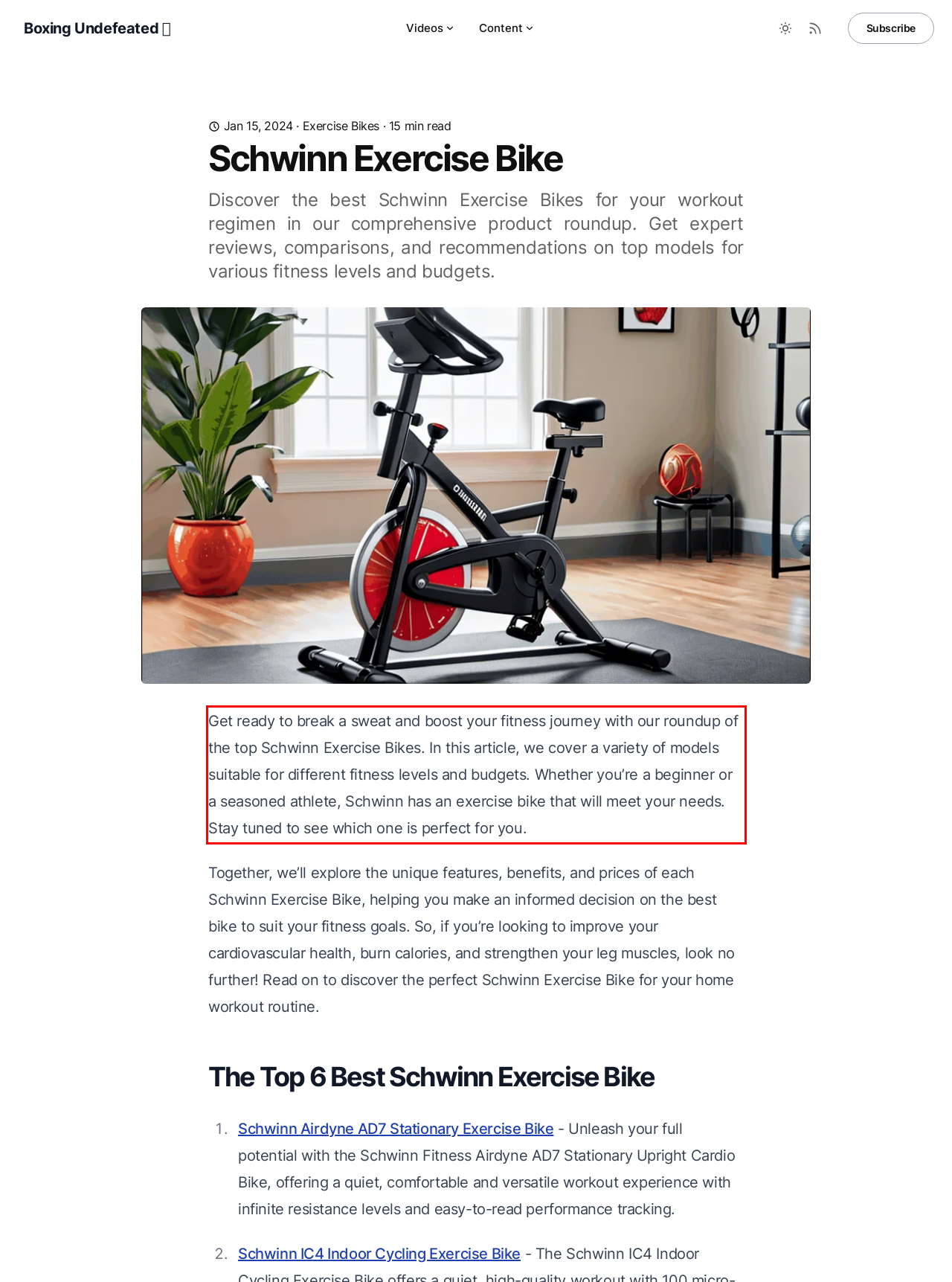Analyze the screenshot of the webpage that features a red bounding box and recognize the text content enclosed within this red bounding box.

Get ready to break a sweat and boost your fitness journey with our roundup of the top Schwinn Exercise Bikes. In this article, we cover a variety of models suitable for different fitness levels and budgets. Whether you’re a beginner or a seasoned athlete, Schwinn has an exercise bike that will meet your needs. Stay tuned to see which one is perfect for you.